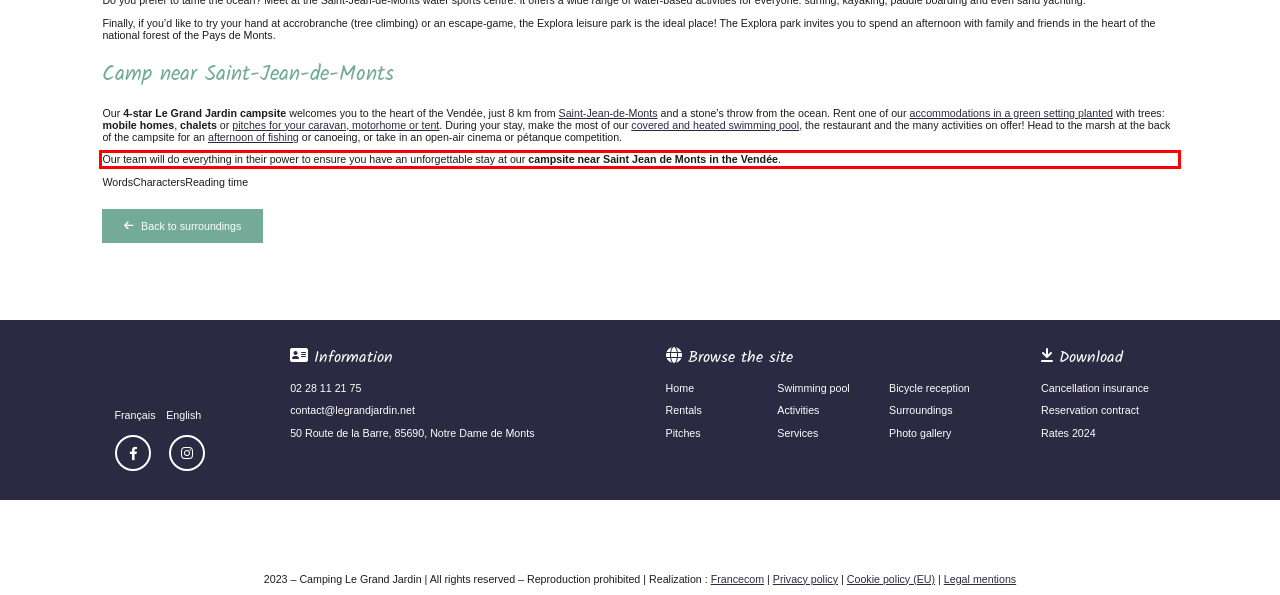Please use OCR to extract the text content from the red bounding box in the provided webpage screenshot.

Our team will do everything in their power to ensure you have an unforgettable stay at our campsite near Saint Jean de Monts in the Vendée.